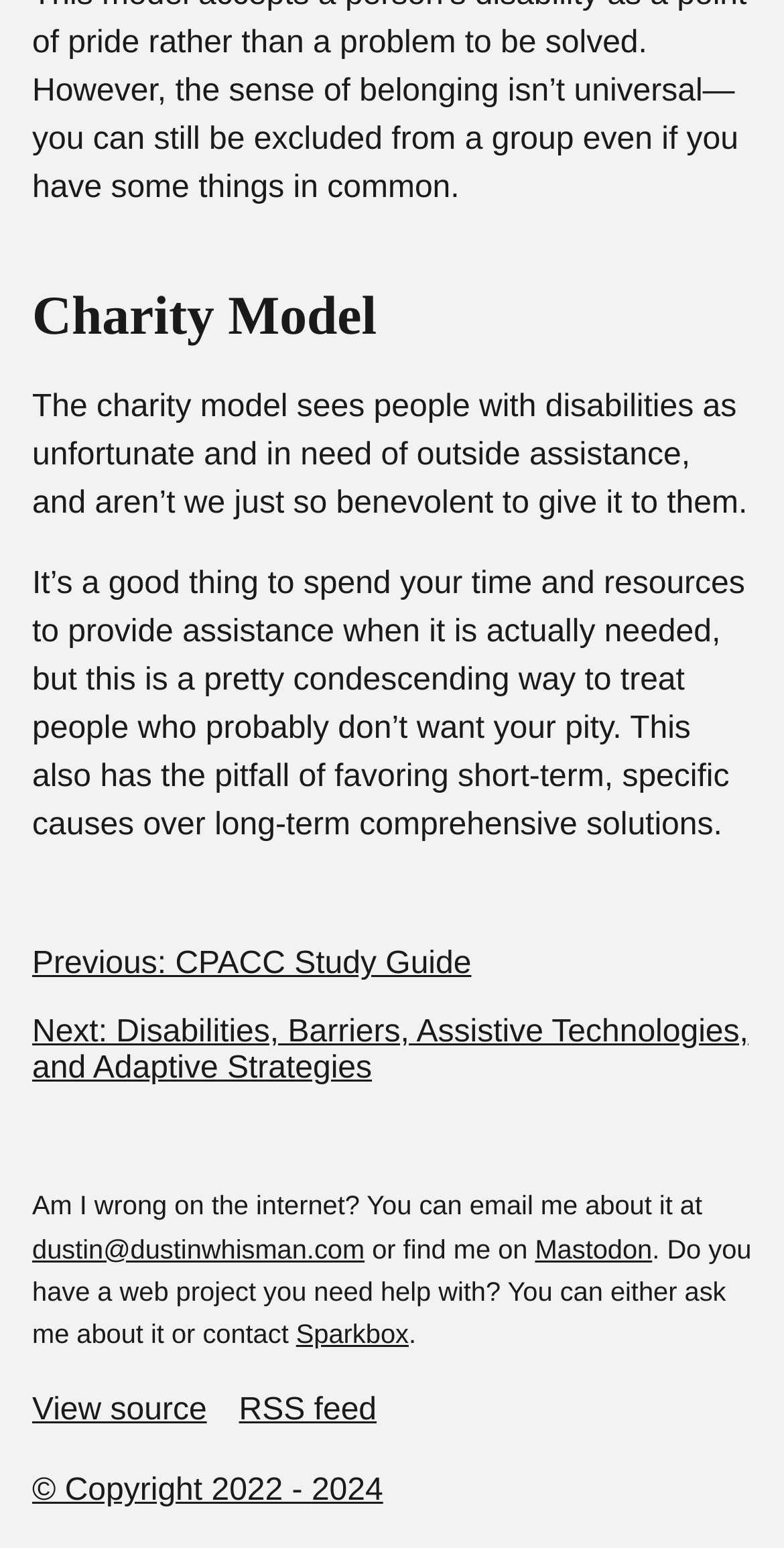Locate the bounding box coordinates of the segment that needs to be clicked to meet this instruction: "Go to the previous page 'CPACC Study Guide'".

[0.041, 0.612, 0.601, 0.635]